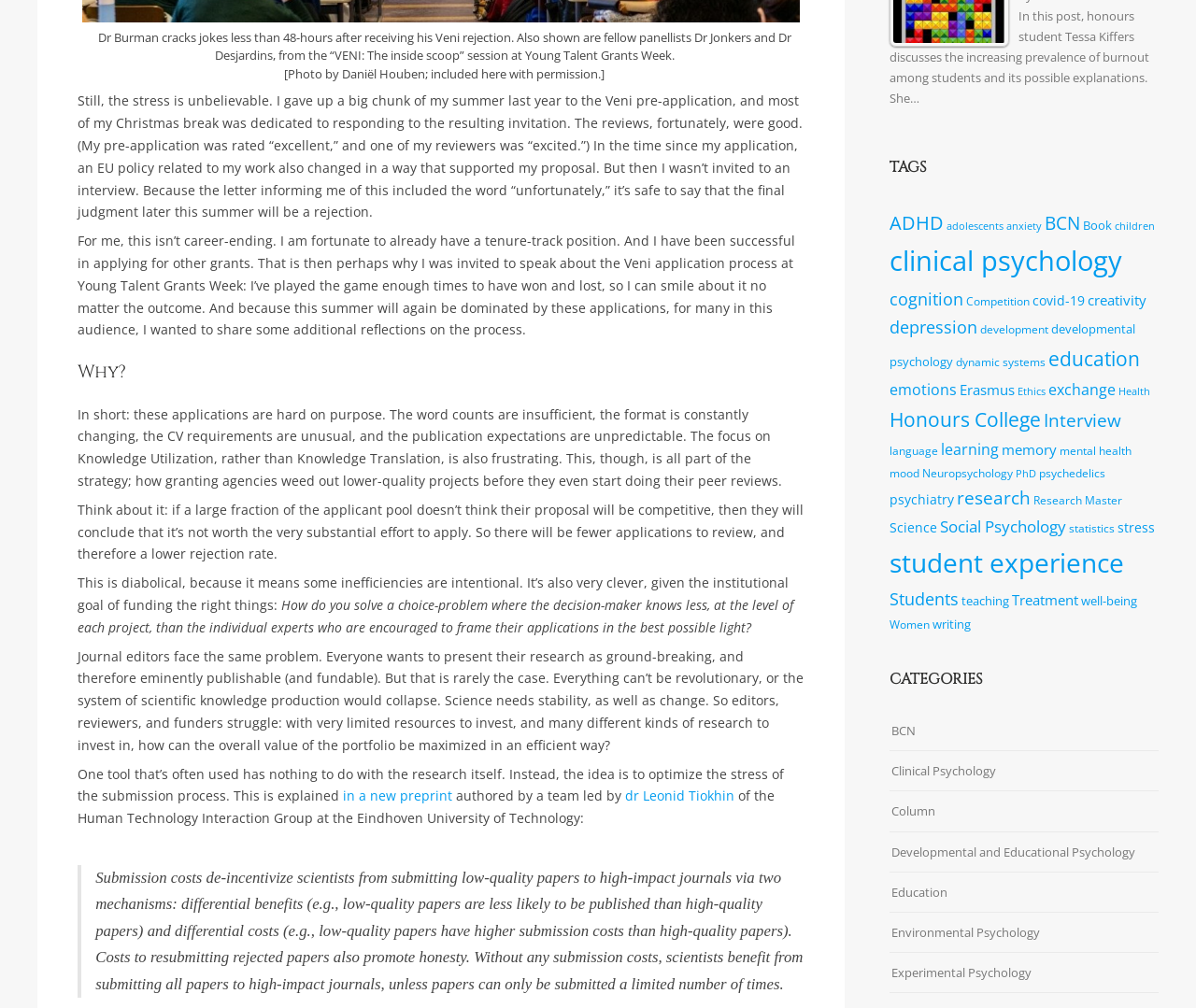Who is the author of the new preprint mentioned in the webpage?
Using the image provided, answer with just one word or phrase.

Dr. Leonid Tiokhin